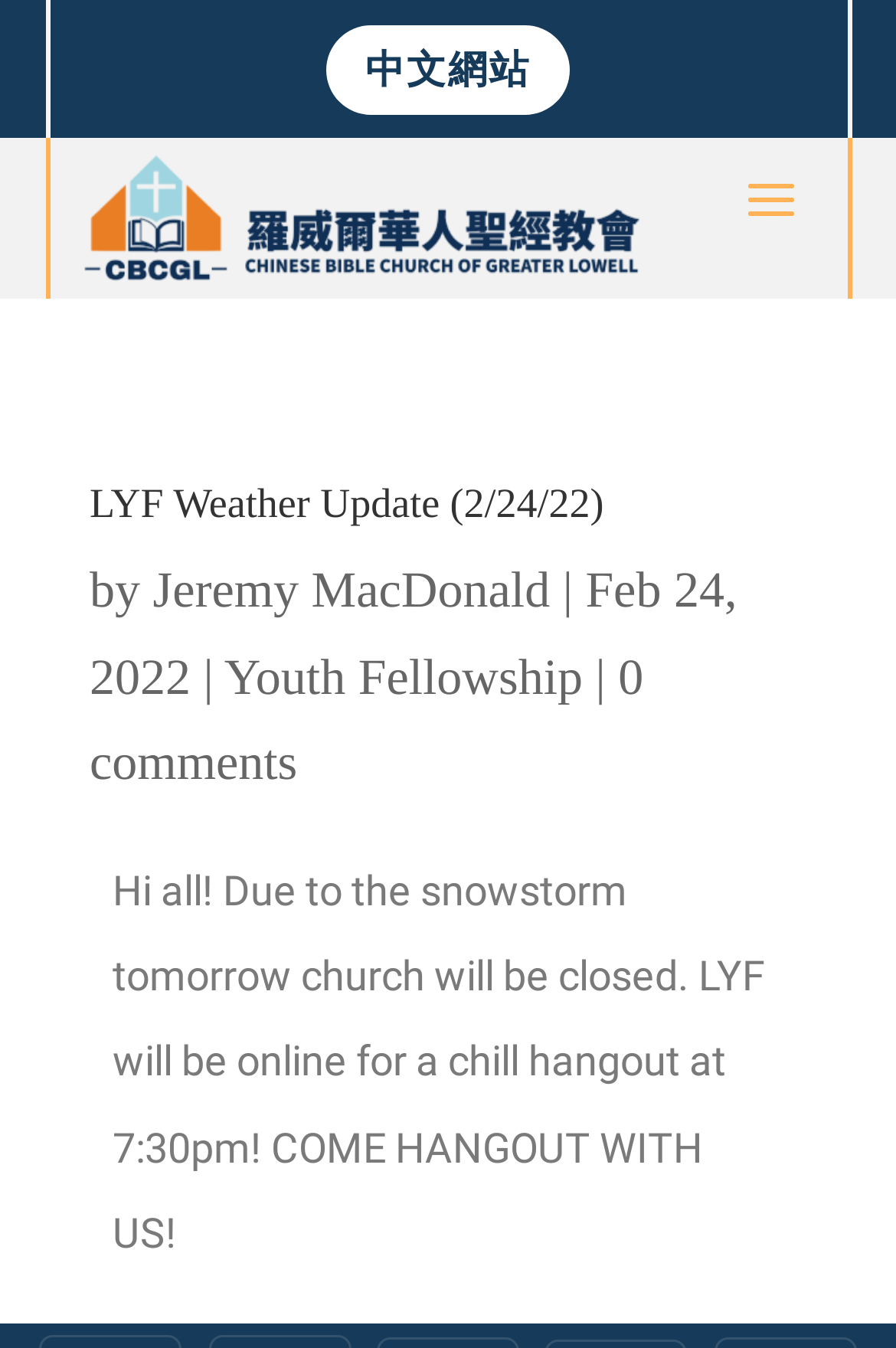Locate and provide the bounding box coordinates for the HTML element that matches this description: "Jeremy MacDonald".

[0.171, 0.417, 0.614, 0.459]